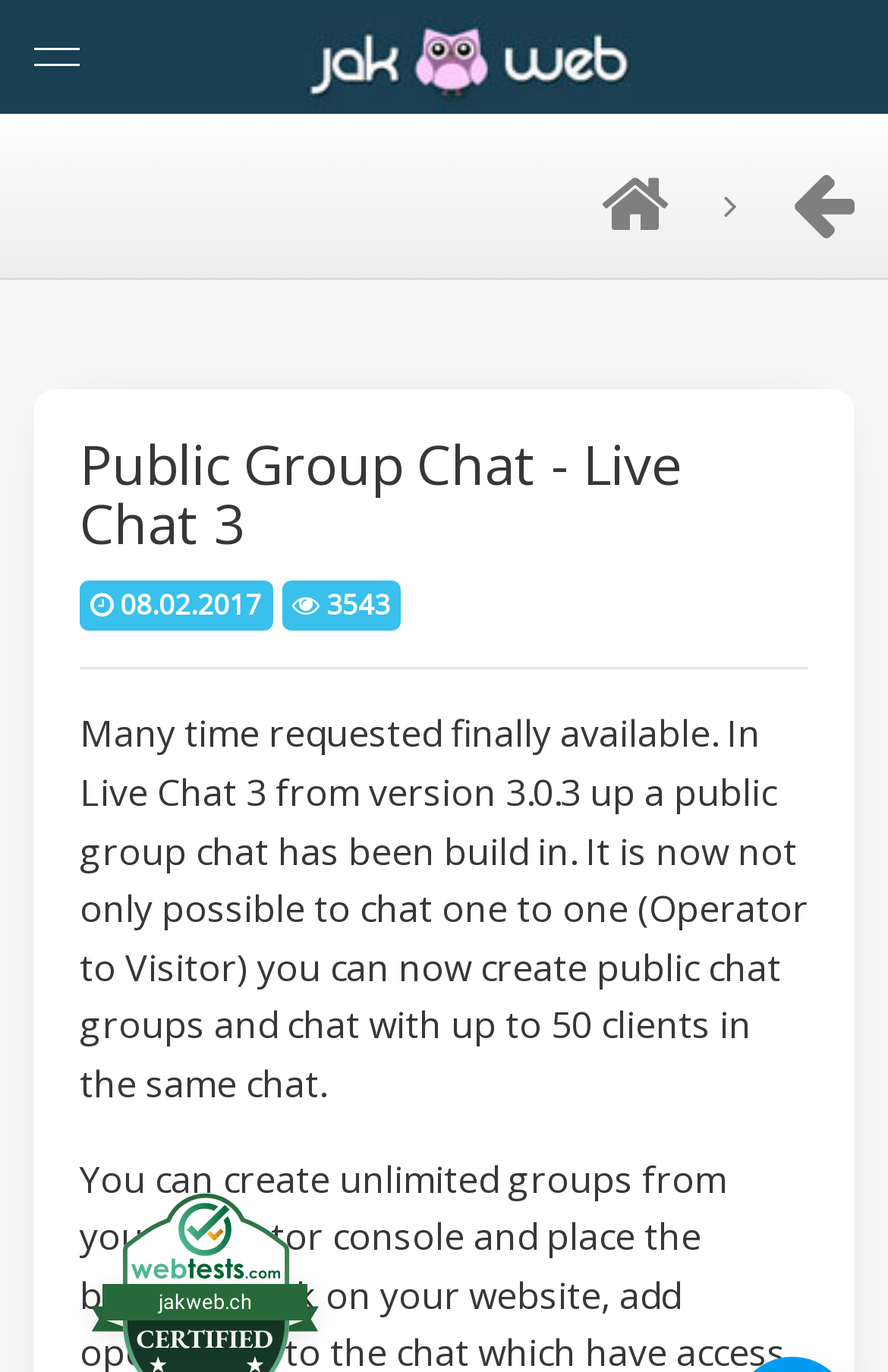Describe all visible elements and their arrangement on the webpage.

The webpage is about Live Chat 3, specifically its public group chat feature. At the top left, there is a logo of JAKWEB Live Support Chat, HelpDesk and Cloud Chat, accompanied by a link to the logo. Below the logo, there is a navigation menu with links to Home, zipp.chat, Live Chat 3, Cloud Chat 3, HelpDesk 3, Cloud Desk 3, and Shop, stretching from the left edge to the right edge of the page.

On the top right, there are three social media links, represented by icons, aligned horizontally. Below the navigation menu, there is a heading that reads "Public Group Chat - Live Chat 3". 

On the left side of the page, there is a date "08.02.2017" and a number "3543" placed vertically. Below these, there is a horizontal separator line. 

The main content of the page is a paragraph of text that explains the public group chat feature of Live Chat 3, stating that it is now possible to create public chat groups and chat with up to 50 clients in the same chat. This text is placed below the separator line and occupies most of the page's width.

At the bottom of the page, there is a link to jakweb.ch, placed on the left side.